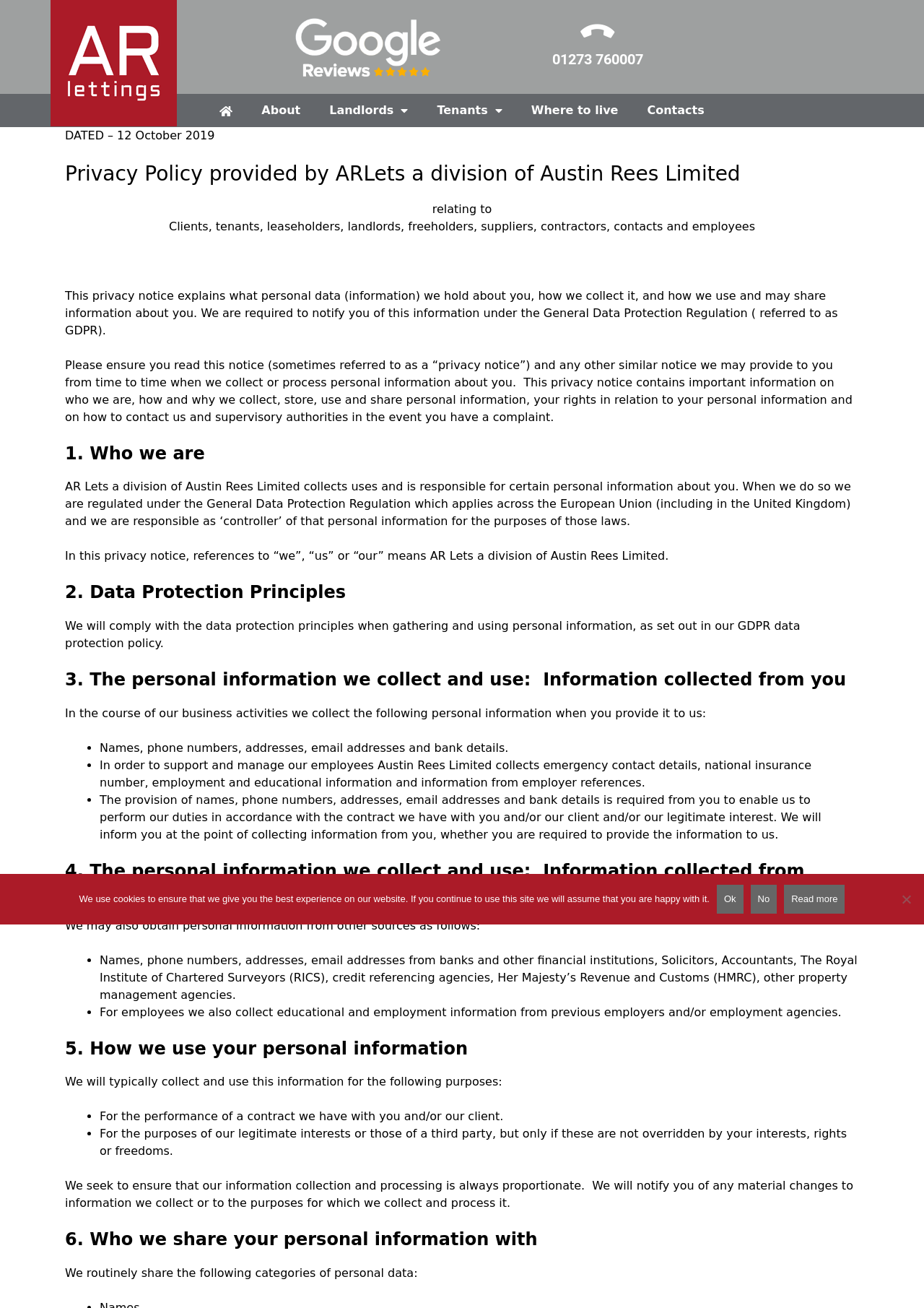Determine the coordinates of the bounding box for the clickable area needed to execute this instruction: "Read Terms of Use".

None